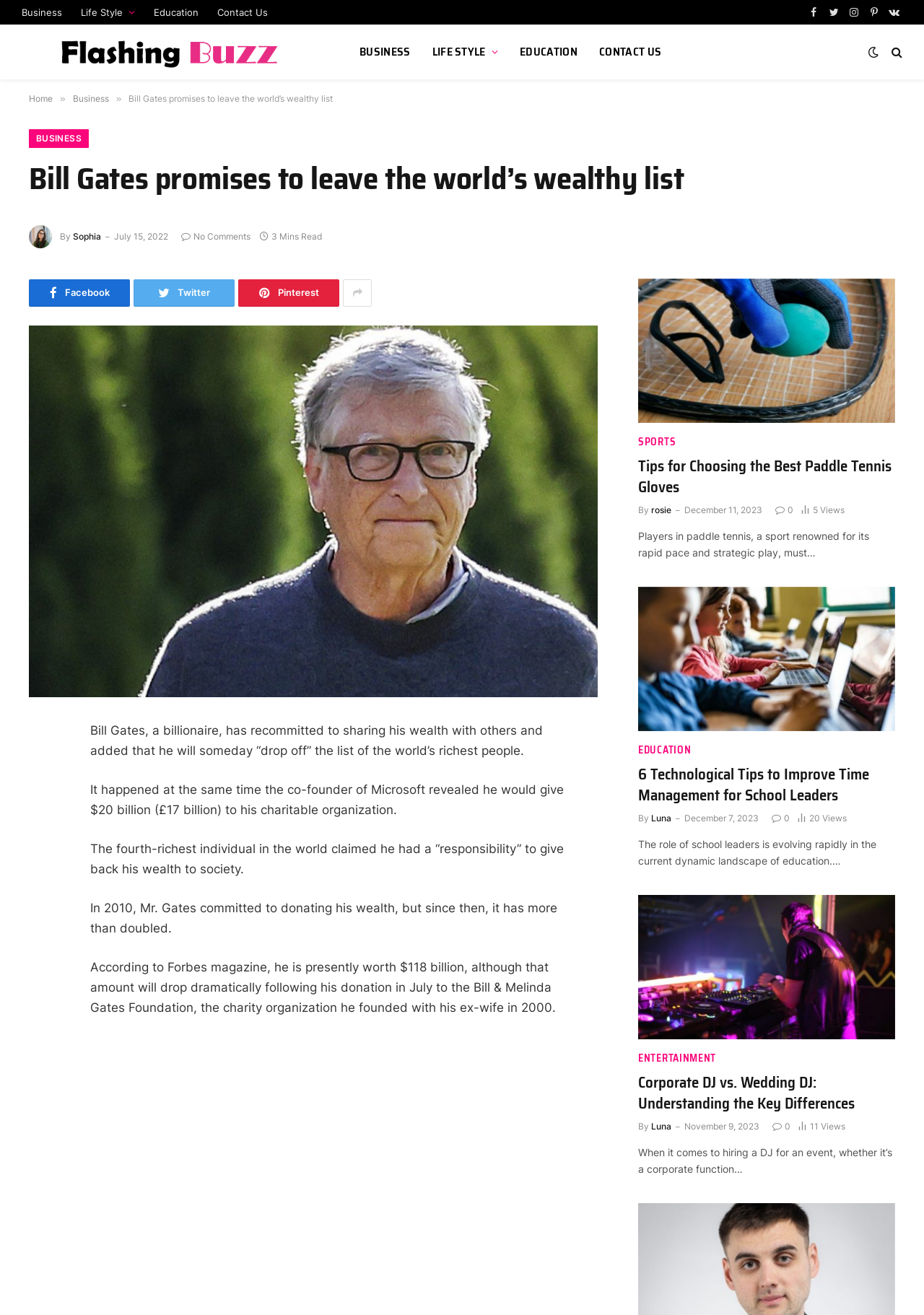Use a single word or phrase to answer the question: How much will Bill Gates donate to his charitable organization?

$20 billion